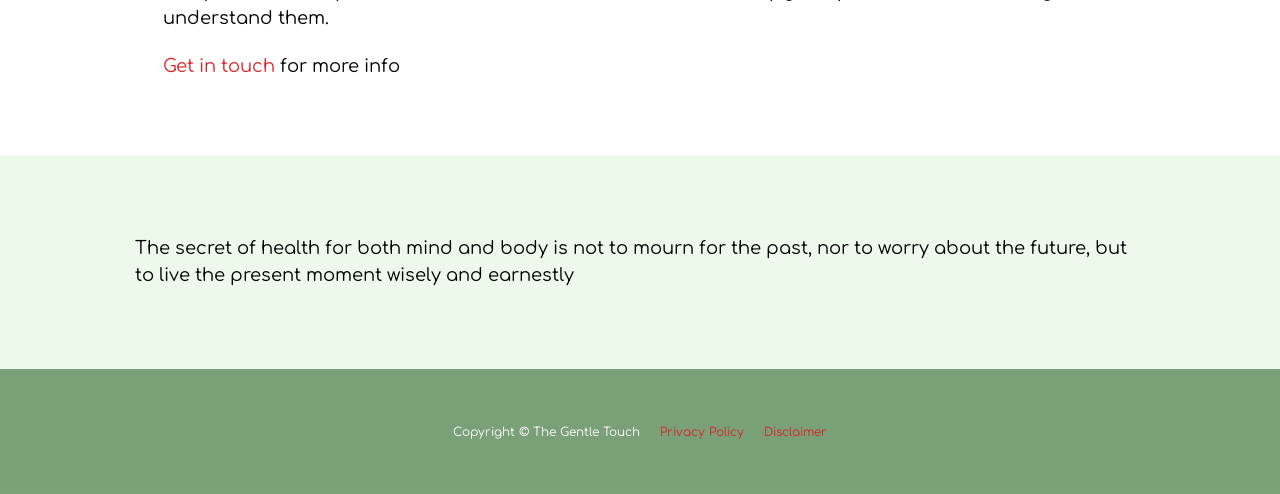Given the description Privacy Policy, predict the bounding box coordinates of the UI element. Ensure the coordinates are in the format (top-left x, top-left y, bottom-right x, bottom-right y) and all values are between 0 and 1.

[0.516, 0.856, 0.581, 0.892]